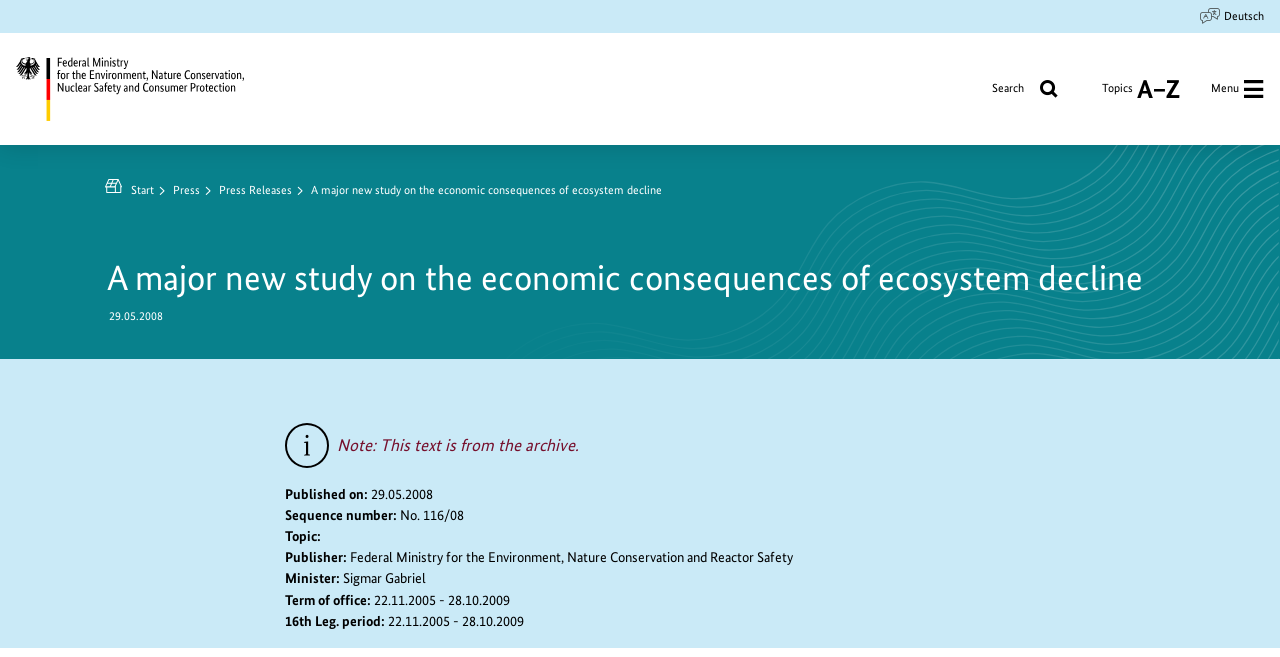Determine the main headline from the webpage and extract its text.

A major new study on the economic consequences of ecosystem decline